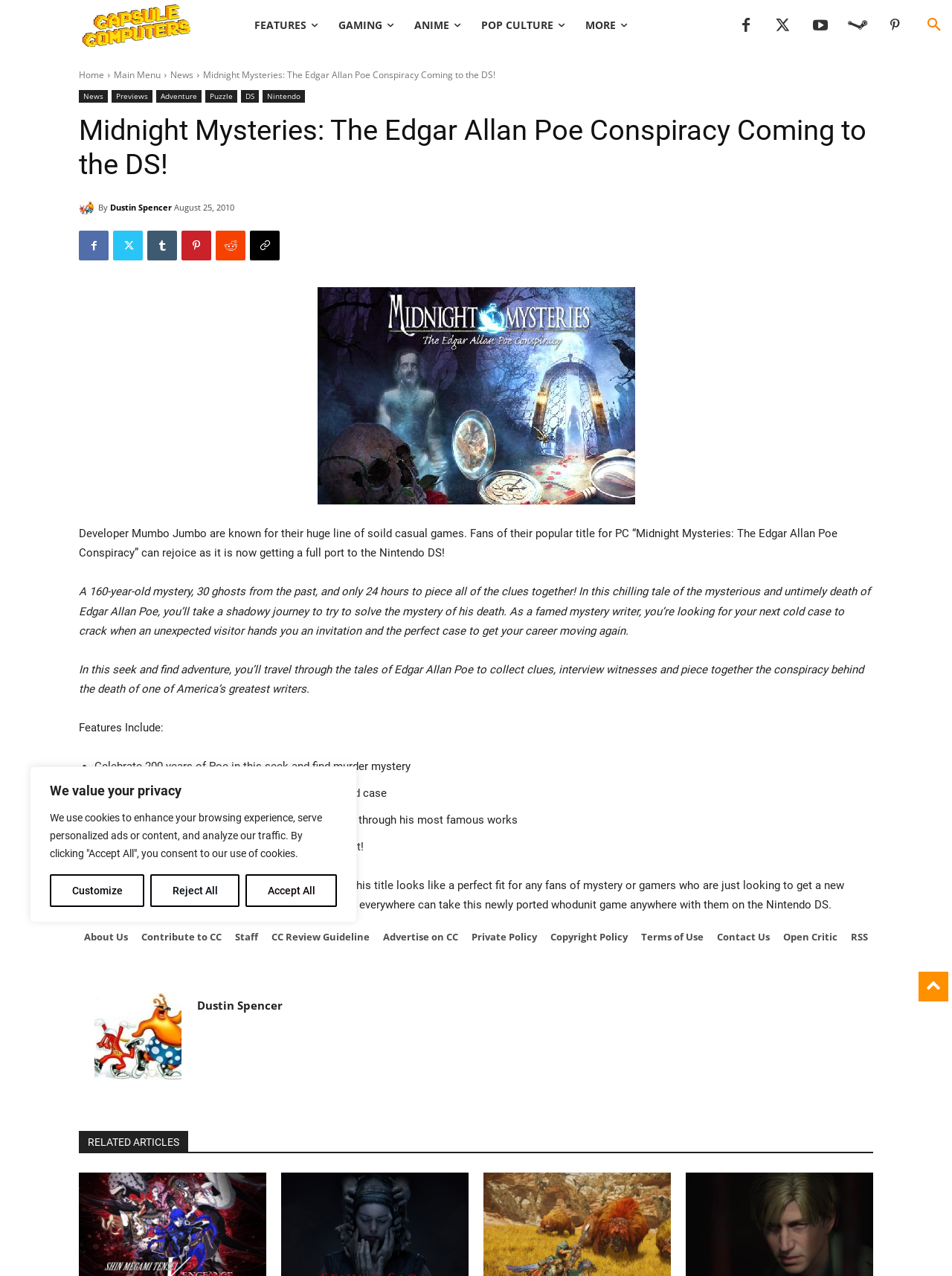Pinpoint the bounding box coordinates of the element you need to click to execute the following instruction: "Click the 'Search' button". The bounding box should be represented by four float numbers between 0 and 1, in the format [left, top, right, bottom].

[0.962, 0.006, 1.0, 0.034]